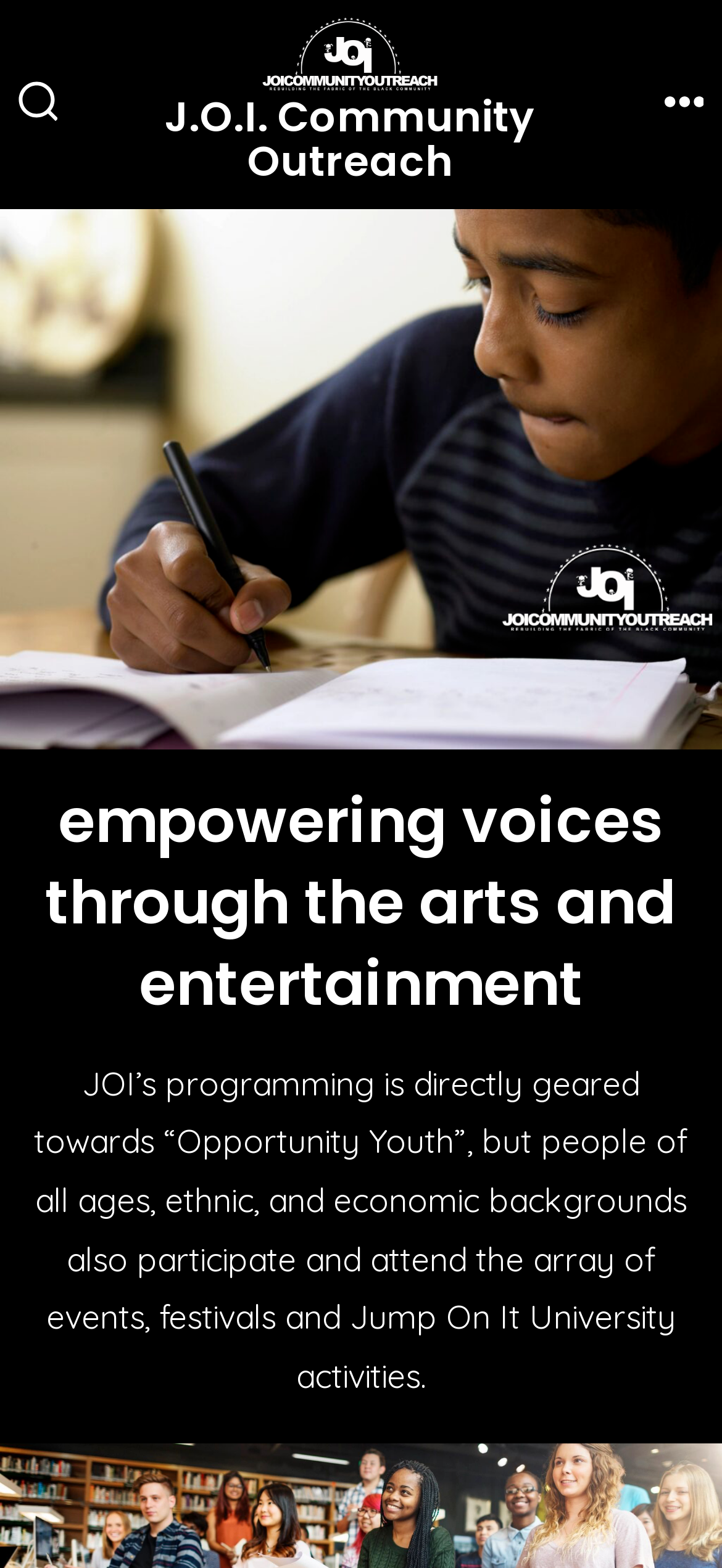Find the bounding box coordinates for the UI element whose description is: "parent_node: J.O.I. Community Outreach". The coordinates should be four float numbers between 0 and 1, in the format [left, top, right, bottom].

[0.356, 0.018, 0.613, 0.044]